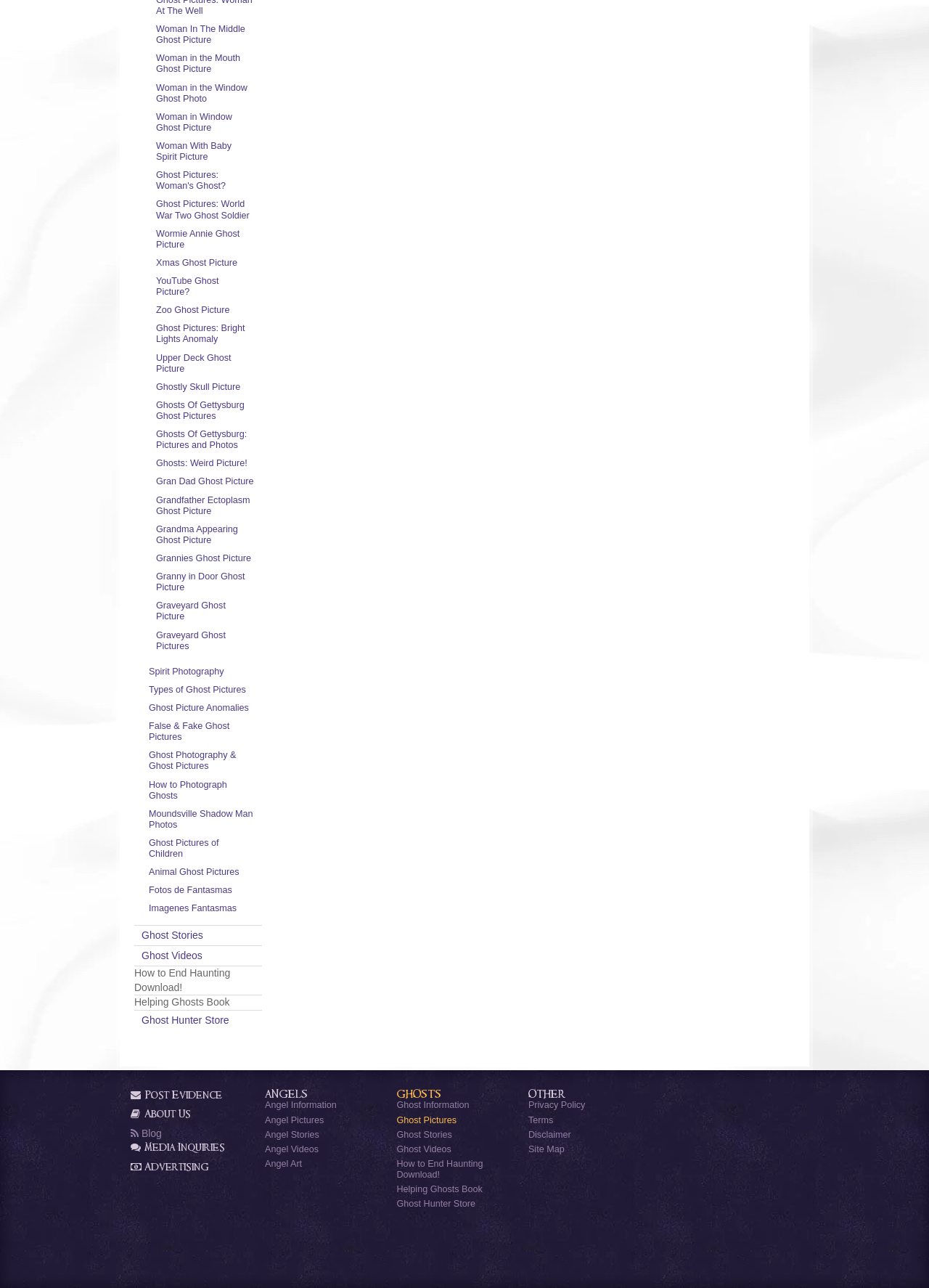What is the 'Ghost Hunter Store' link likely to offer?
Refer to the image and give a detailed response to the question.

The 'Ghost Hunter Store' link is likely to offer equipment, tools, or resources for individuals who are interested in ghost hunting or paranormal investigation, implying that the webpage provides a commercial or shopping aspect related to ghost hunting.